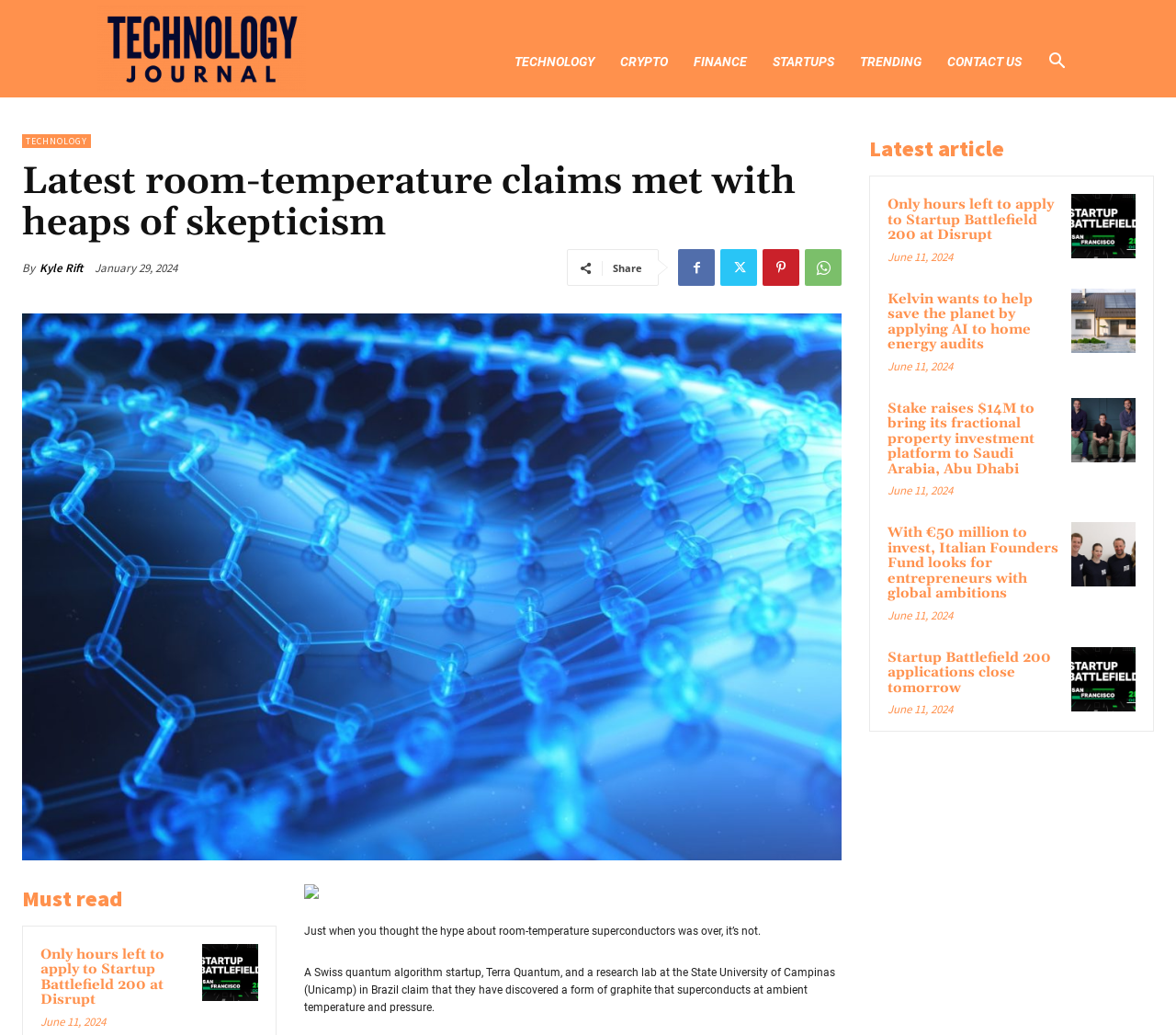Using the elements shown in the image, answer the question comprehensively: What is the author of the article 'Latest room-temperature claims met with heaps of skepticism'?

I found the author's name by looking at the link 'Kyle Rift' which is located below the article title 'Latest room-temperature claims met with heaps of skepticism'.